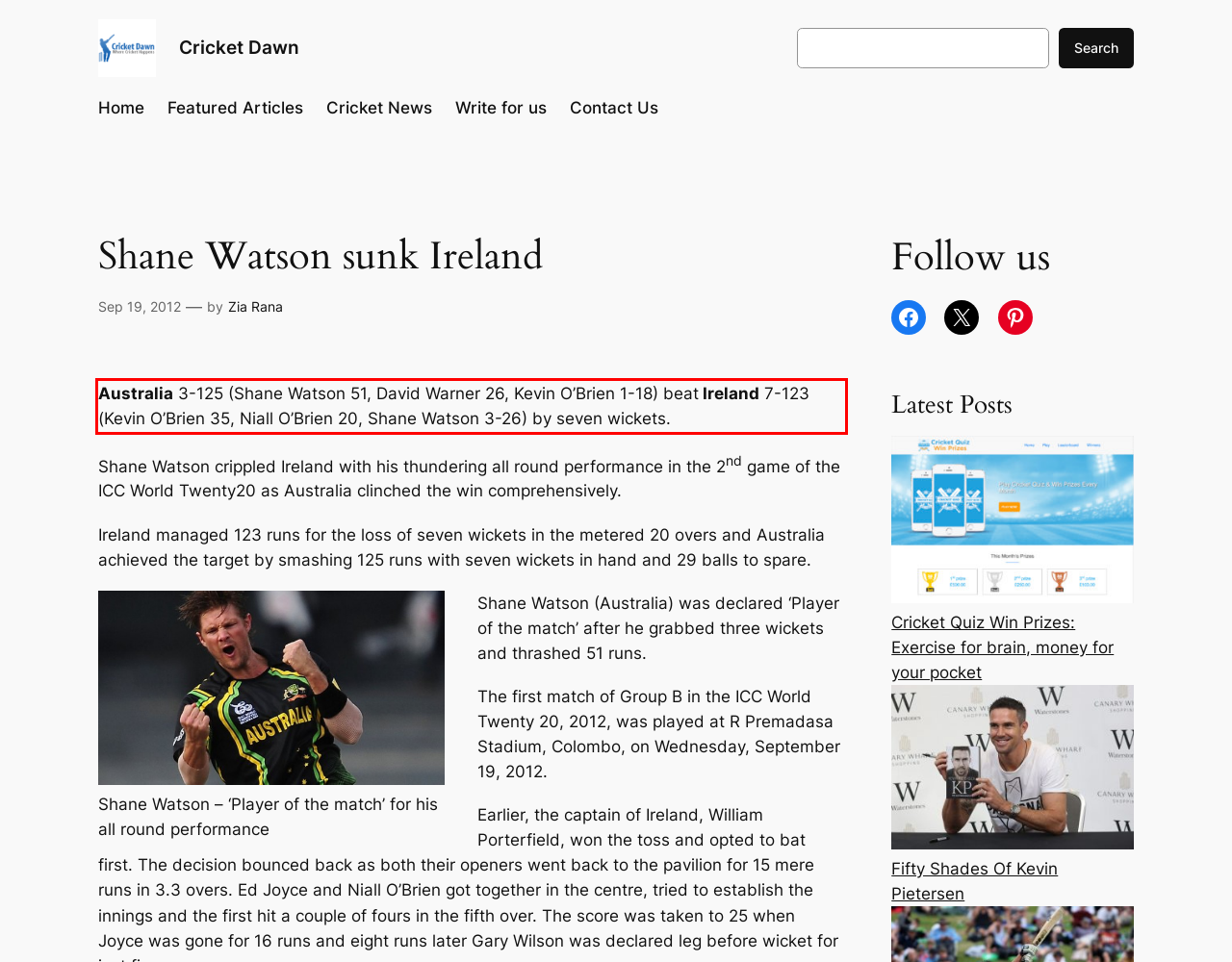The screenshot you have been given contains a UI element surrounded by a red rectangle. Use OCR to read and extract the text inside this red rectangle.

Australia 3-125 (Shane Watson 51, David Warner 26, Kevin O’Brien 1-18) beat Ireland 7-123 (Kevin O’Brien 35, Niall O’Brien 20, Shane Watson 3-26) by seven wickets.